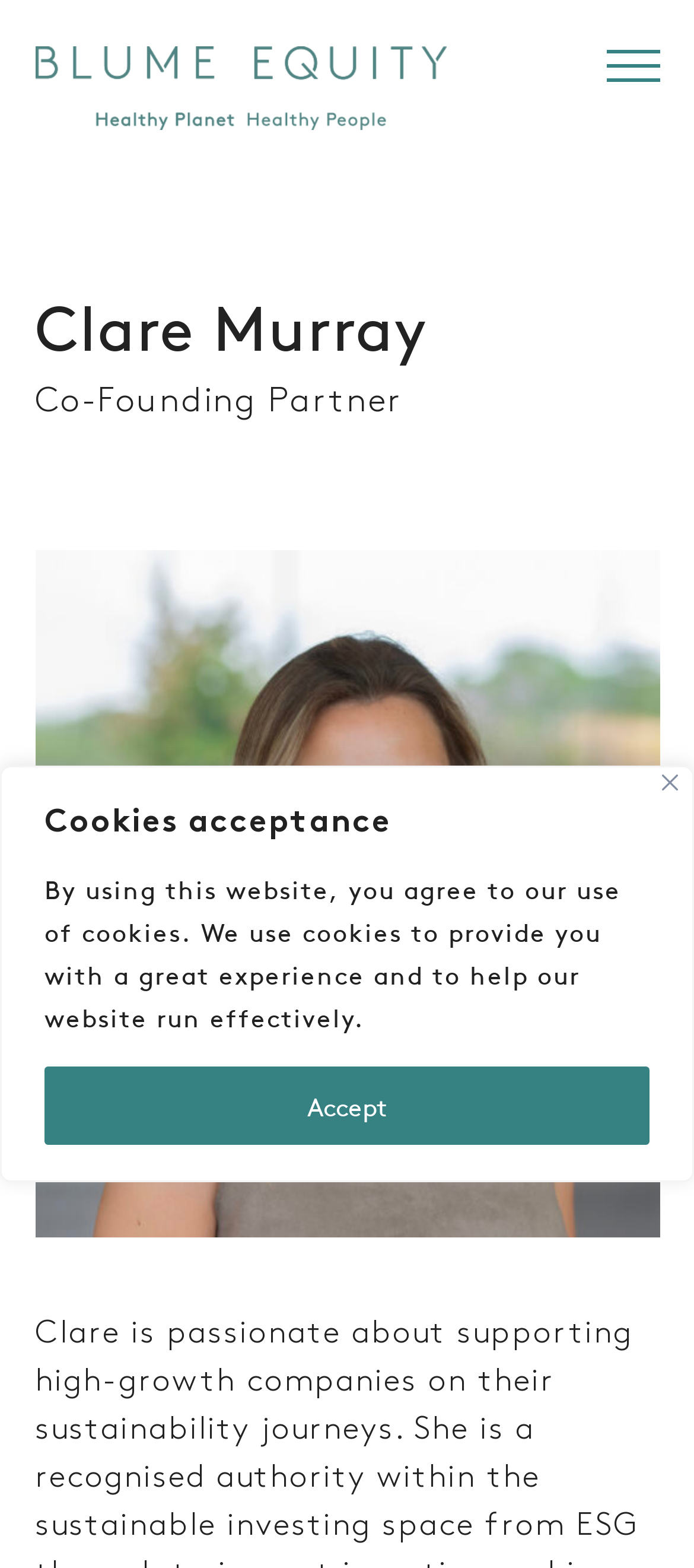Find the bounding box coordinates for the UI element that matches this description: "parent_node: Cookies acceptance aria-label="Close"".

[0.954, 0.494, 0.977, 0.504]